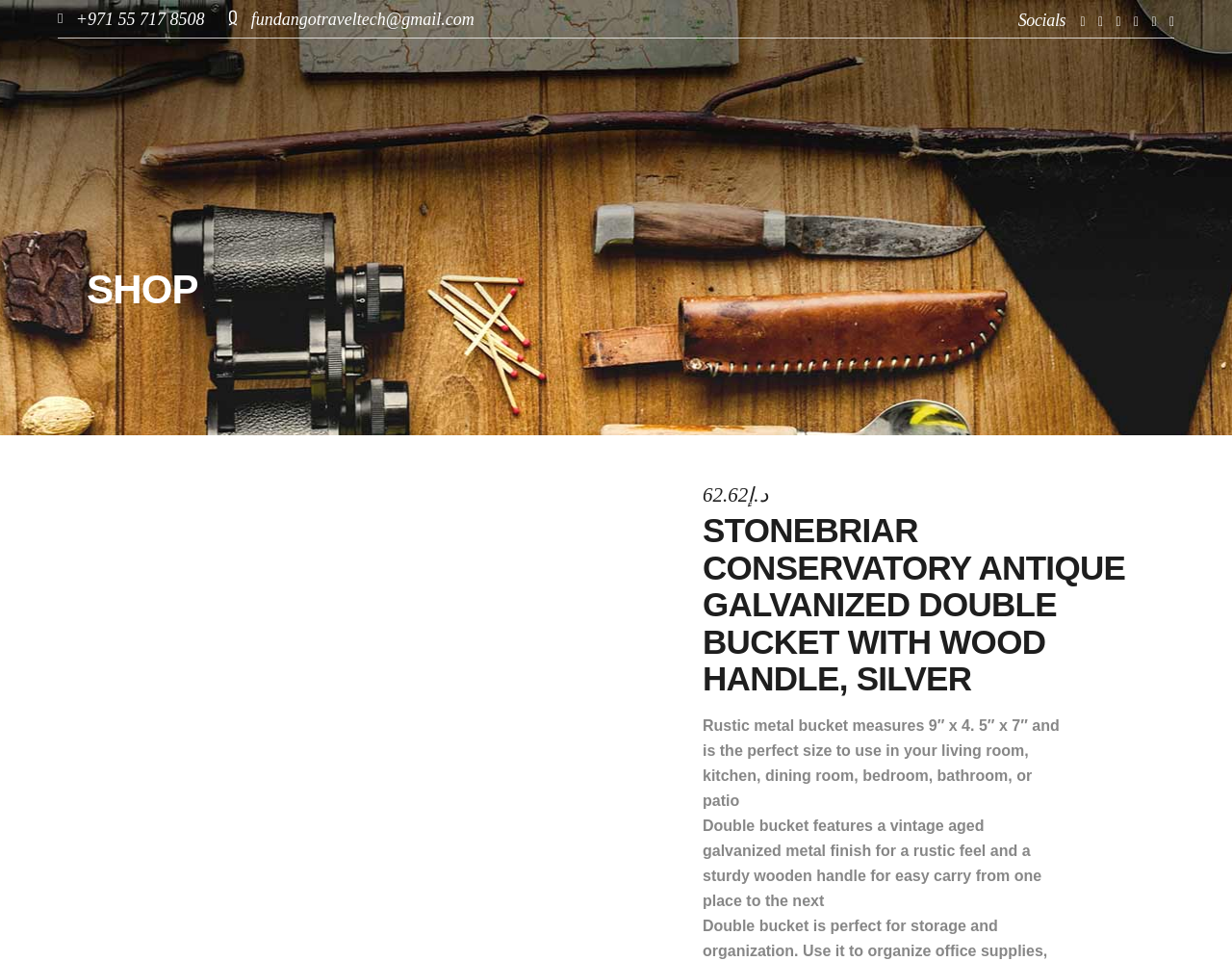Highlight the bounding box coordinates of the region I should click on to meet the following instruction: "Contact through email".

[0.186, 0.011, 0.385, 0.029]